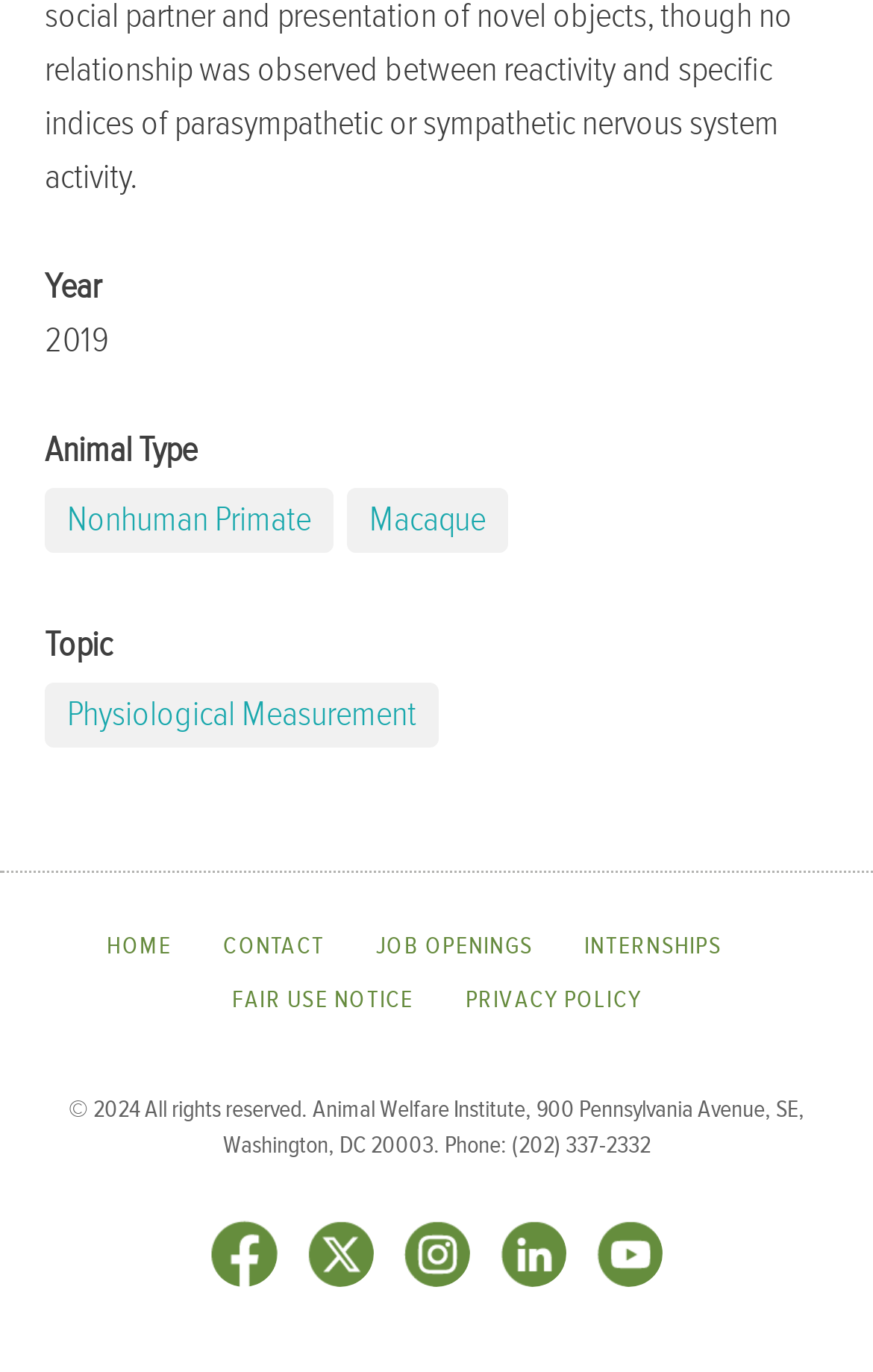Highlight the bounding box coordinates of the element you need to click to perform the following instruction: "Check JOB OPENINGS."

[0.431, 0.679, 0.61, 0.7]